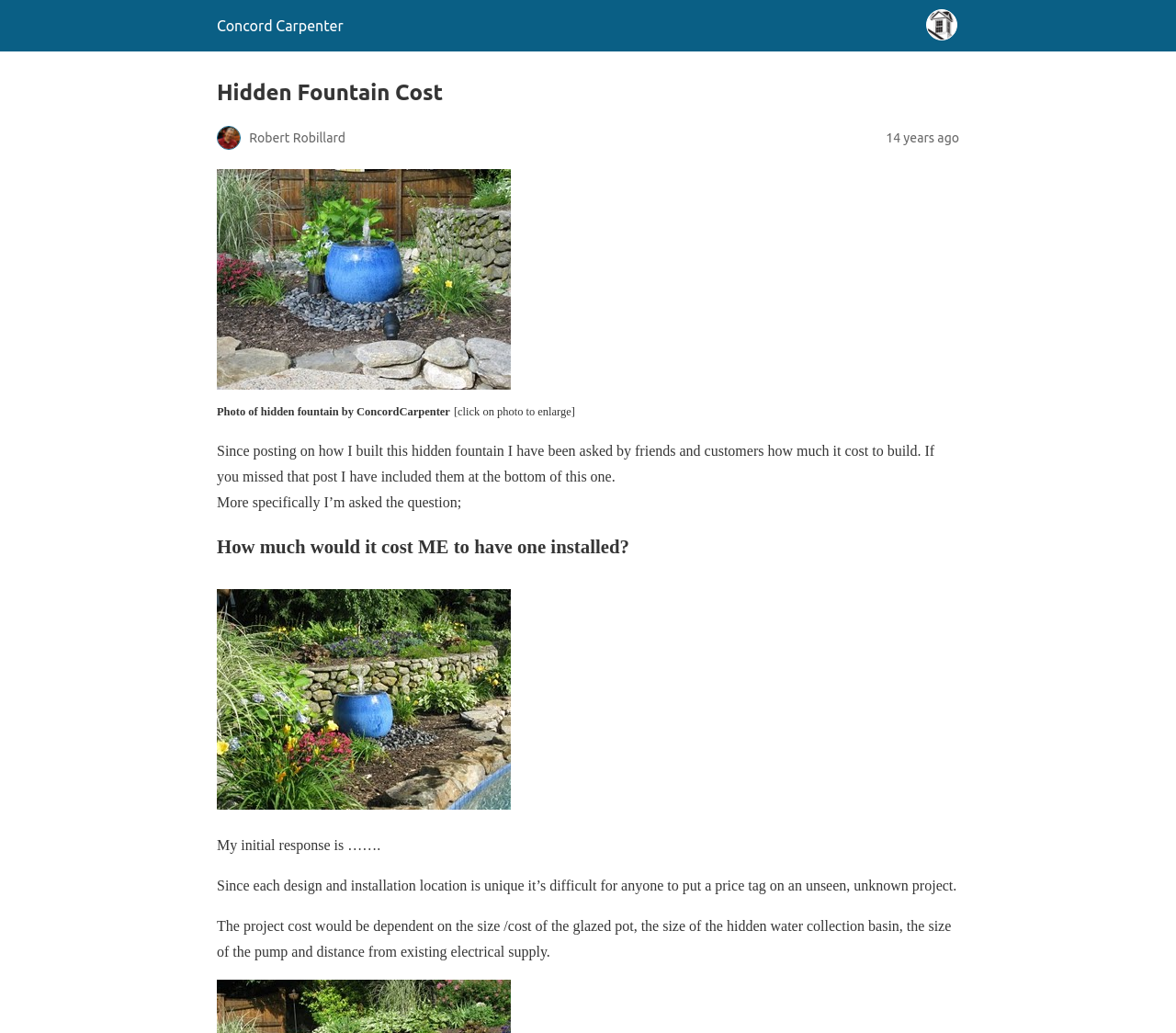Please provide a comprehensive answer to the question below using the information from the image: Who built the hidden fountain?

The webpage mentions 'Photo of hidden fountain by ConcordCarpenter', indicating that ConcordCarpenter is the one who built the hidden fountain.